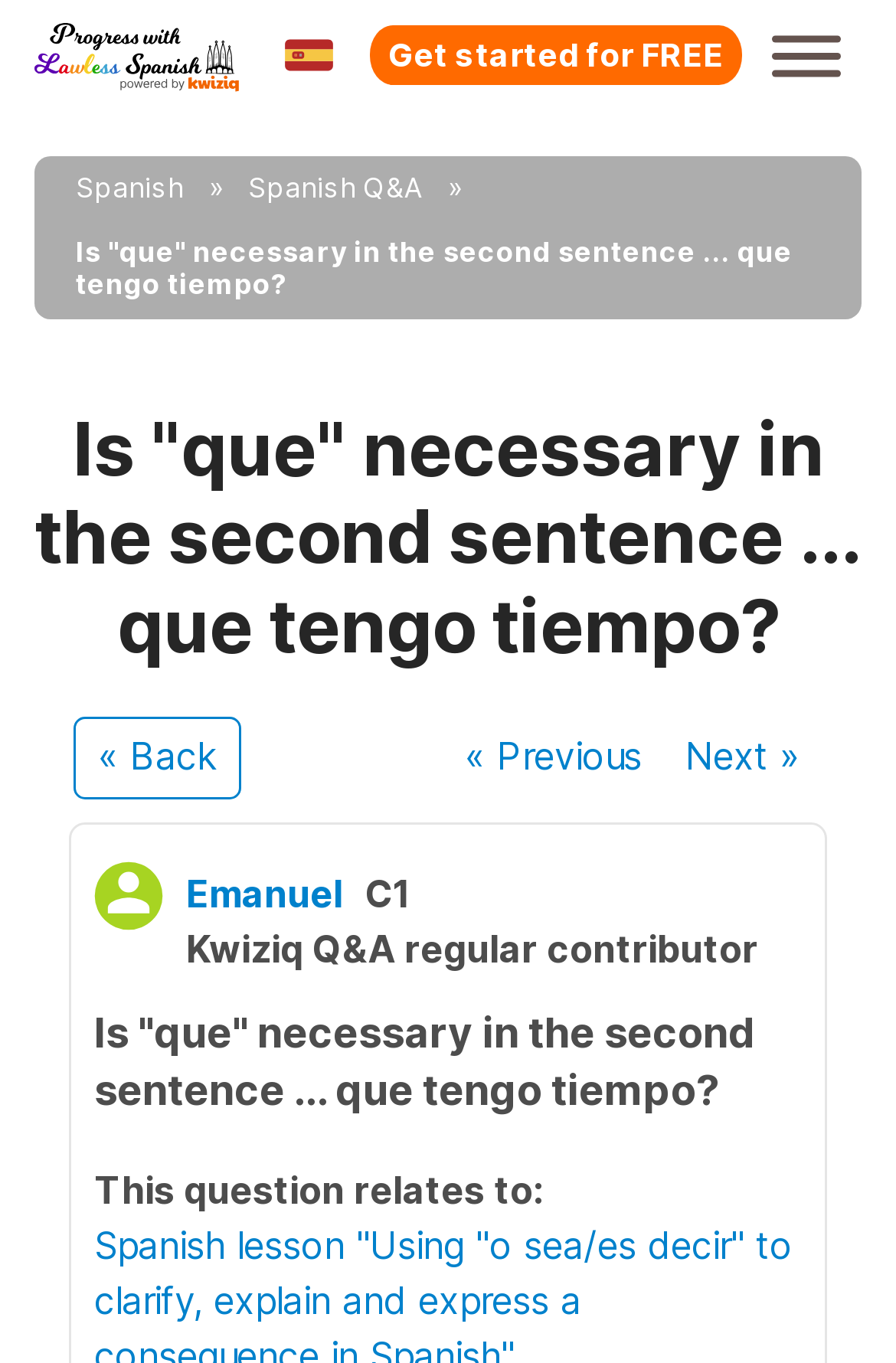Please find and report the bounding box coordinates of the element to click in order to perform the following action: "Click on the 'Spanish' link". The coordinates should be expressed as four float numbers between 0 and 1, in the format [left, top, right, bottom].

[0.064, 0.116, 0.226, 0.16]